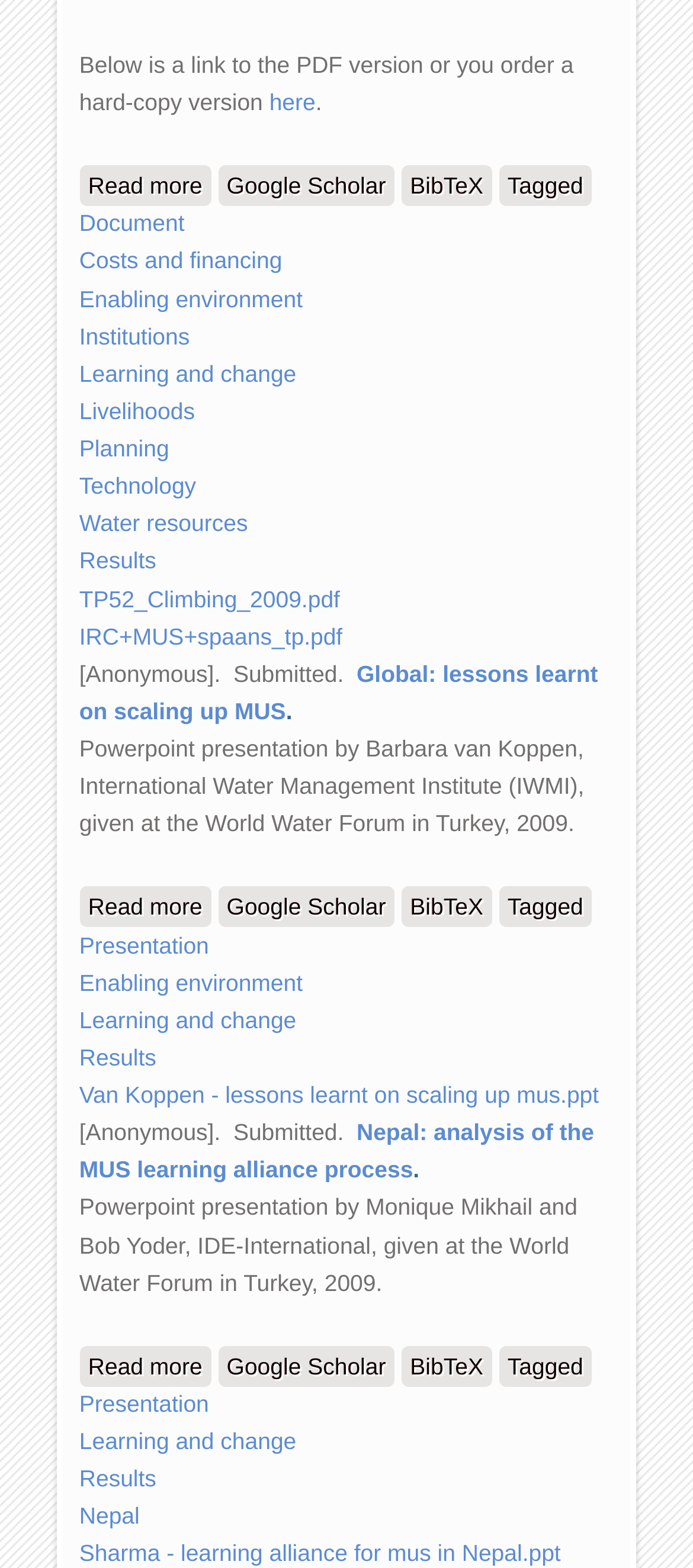Please find the bounding box coordinates of the element's region to be clicked to carry out this instruction: "Read more about Global: Climbing the Water Ladder - Multiple-Use Water Services for Poverty Reduction".

[0.114, 0.106, 0.305, 0.132]